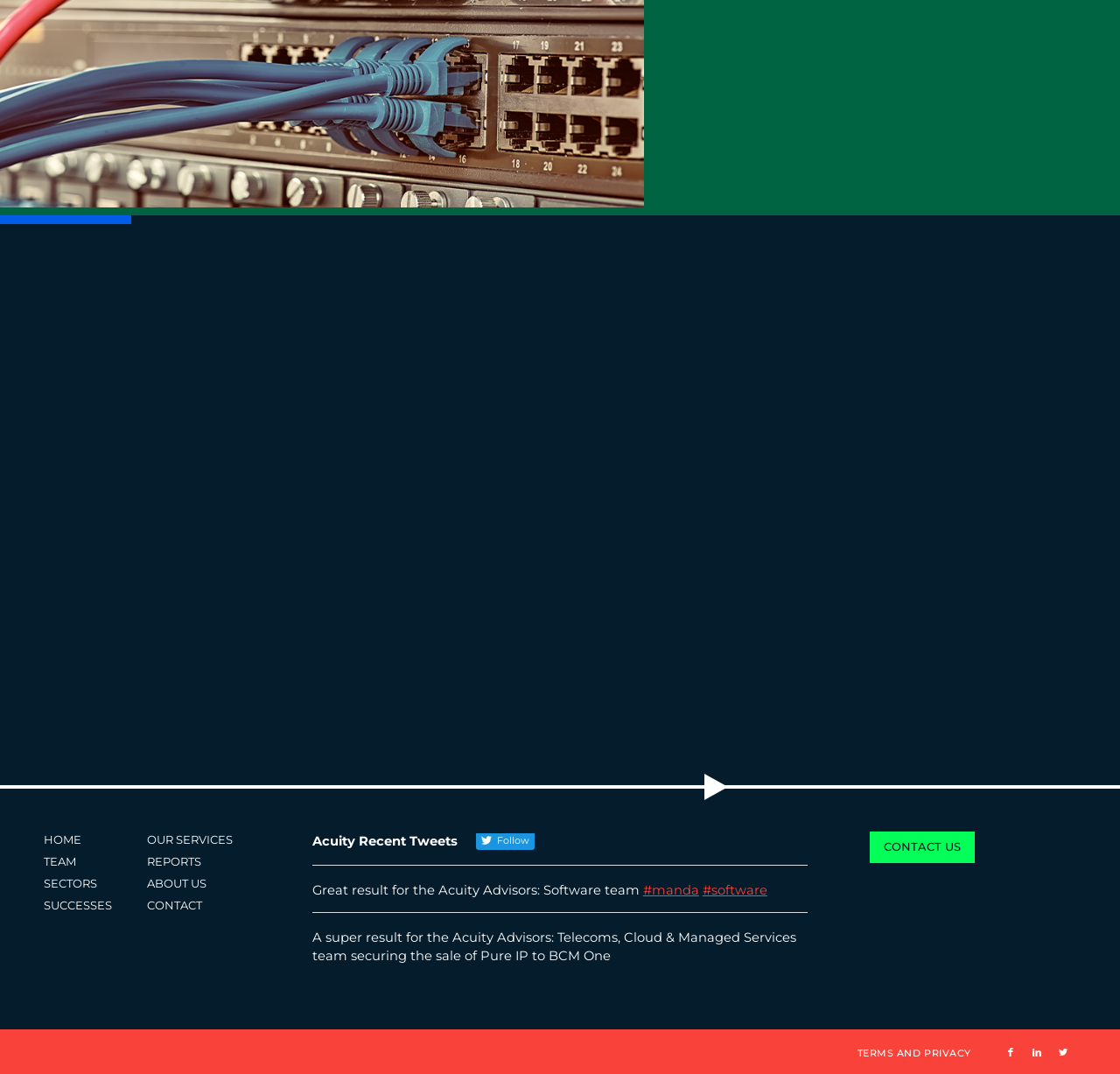Using the format (top-left x, top-left y, bottom-right x, bottom-right y), provide the bounding box coordinates for the described UI element. All values should be floating point numbers between 0 and 1: value="Verify your email"

[0.797, 0.632, 0.961, 0.666]